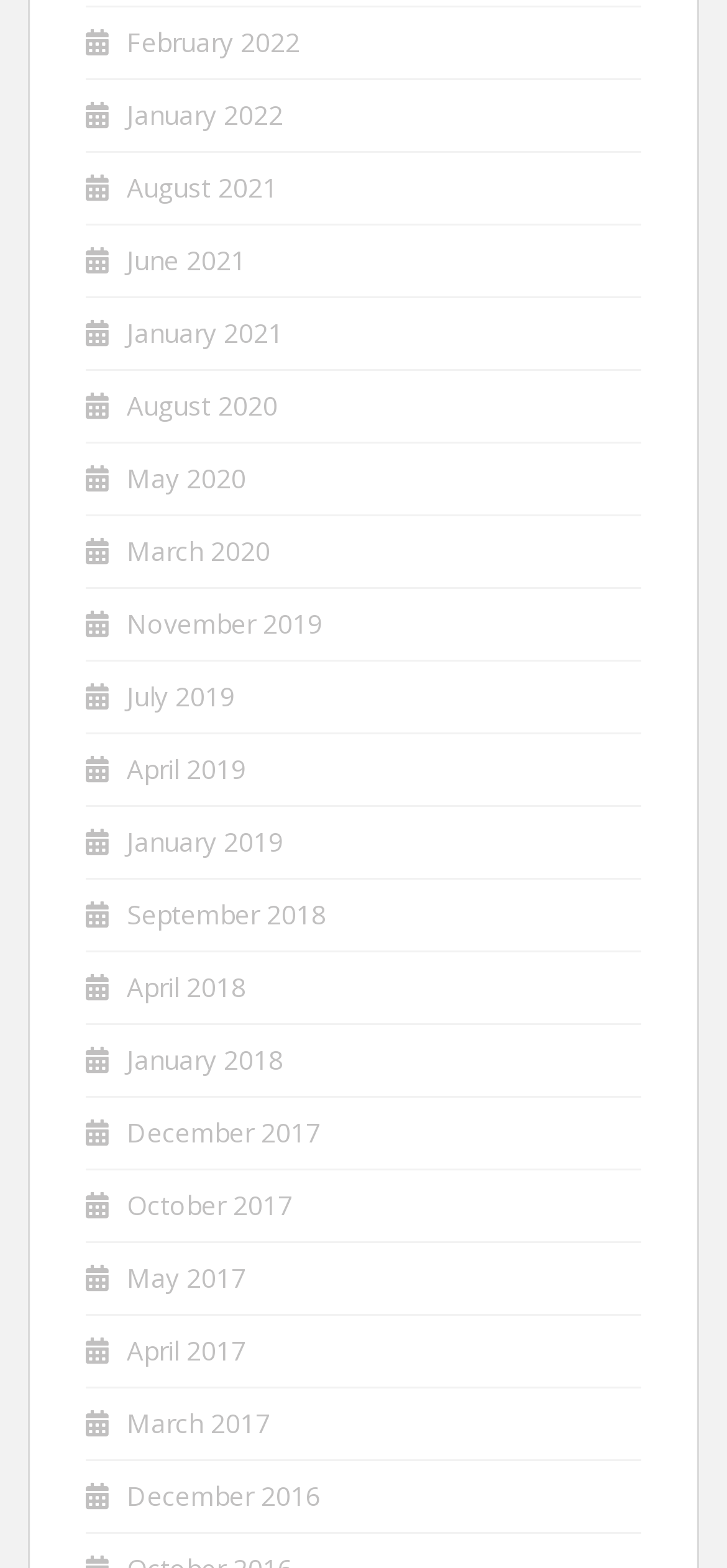Please find the bounding box coordinates of the section that needs to be clicked to achieve this instruction: "view August 2021".

[0.174, 0.108, 0.382, 0.131]